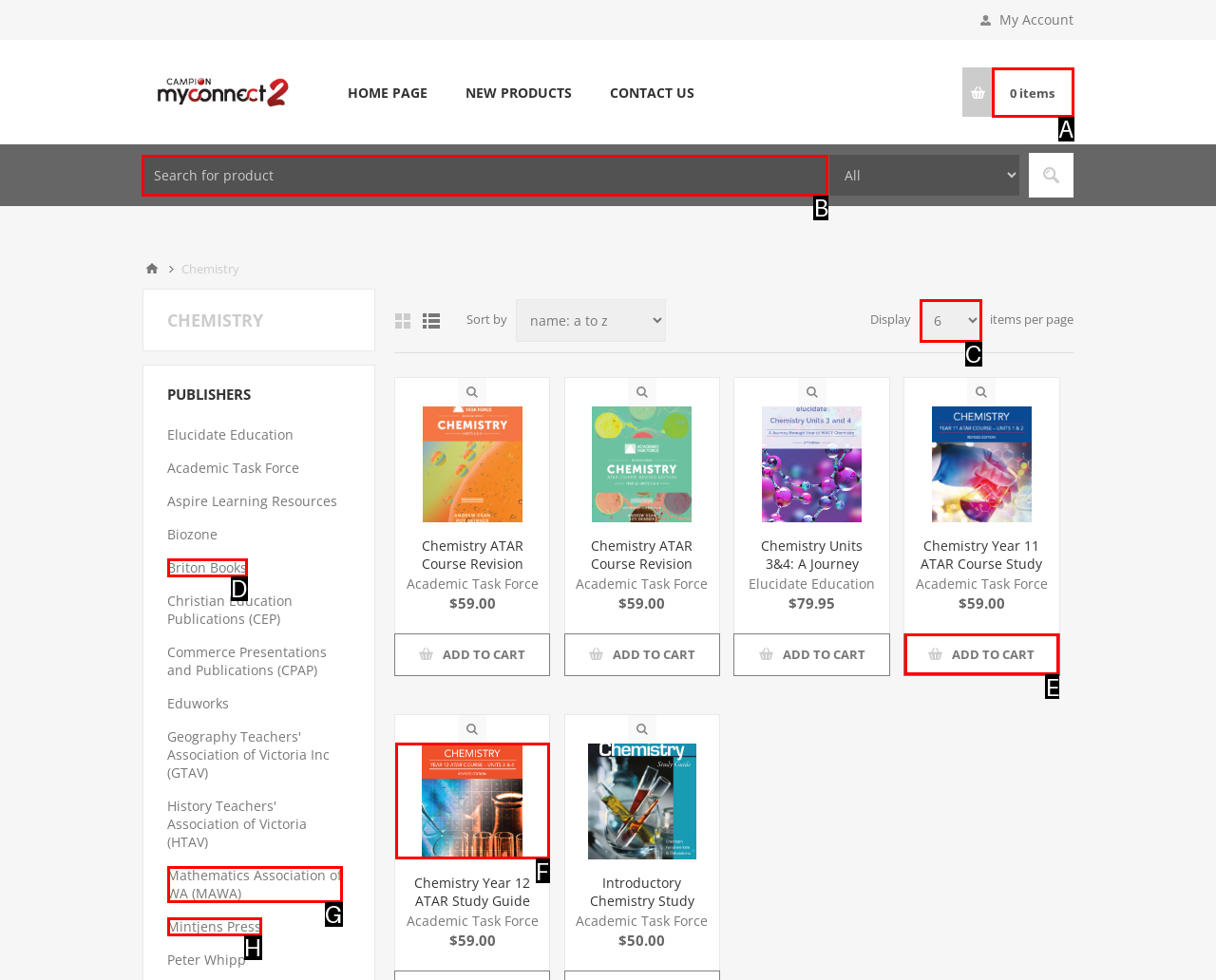Identify the appropriate choice to fulfill this task: Search for product
Respond with the letter corresponding to the correct option.

B